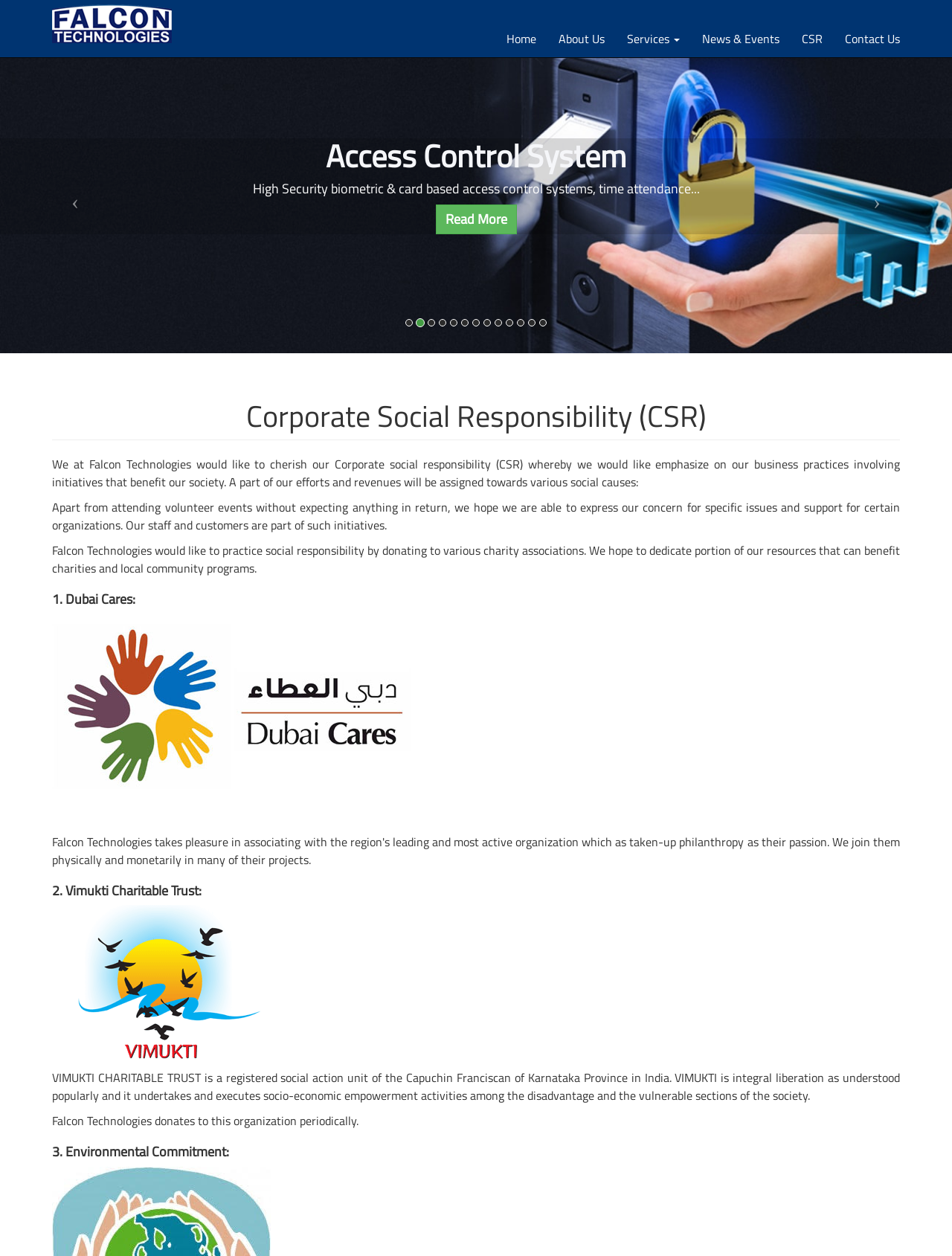Provide a brief response in the form of a single word or phrase:
What is the name of the trust that Falcon Technologies donates to?

Vimukti Charitable Trust